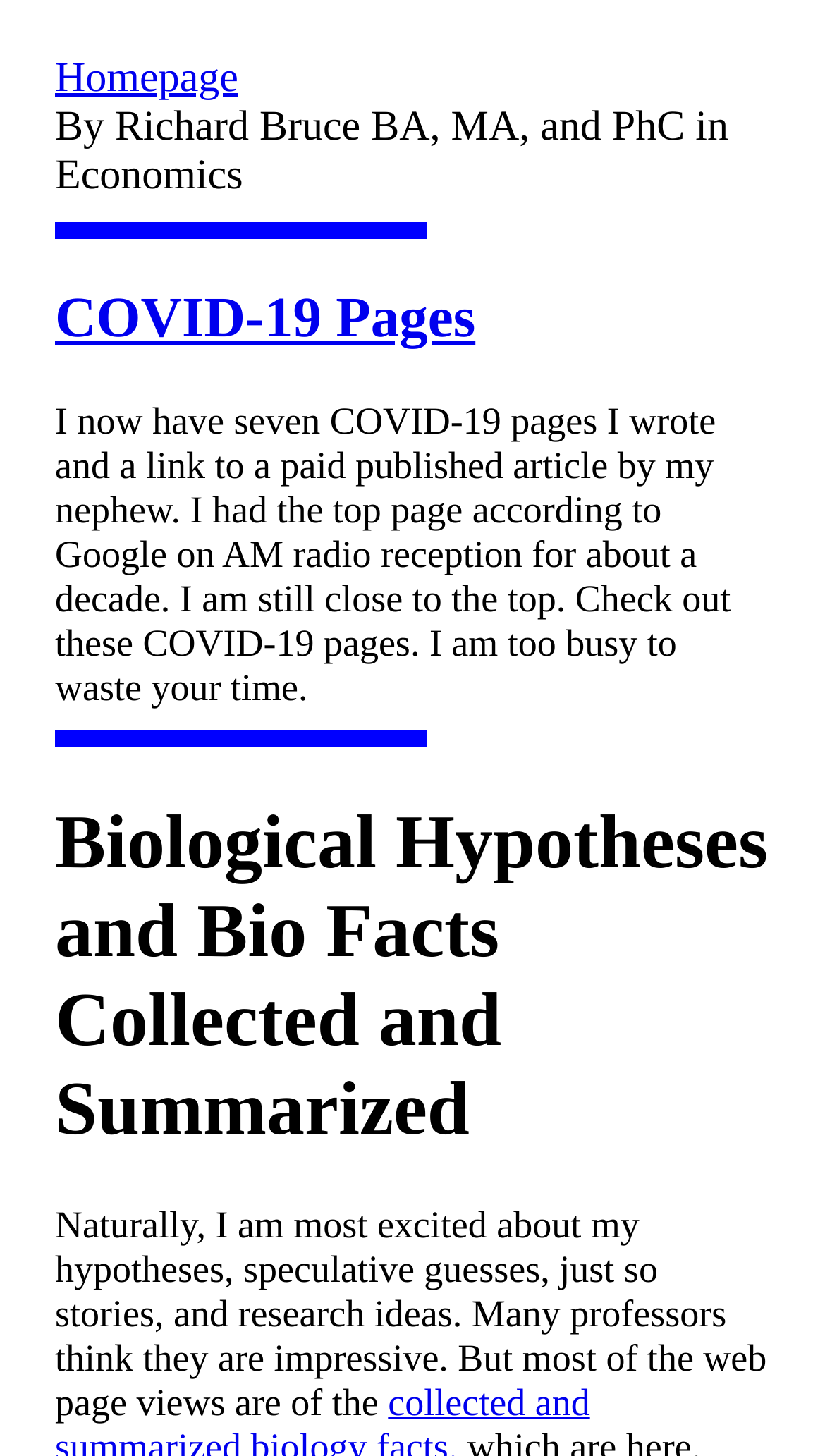Describe all visible elements and their arrangement on the webpage.

The webpage is titled "Biological Hypotheses, Speculation, and even some Information" and appears to be a personal website or blog. At the top left, there is a link to the "Homepage". Below the link, the author's name and credentials, "By Richard Bruce BA, MA, and PhC in Economics", are displayed. 

A horizontal separator line is situated below the author's information, separating it from the main content. The first main section is headed by "COVID-19 Pages", which is a clickable link. Below the heading, a paragraph of text describes the author's COVID-19-related content, including seven pages and a link to a paid published article by the author's nephew. The text also mentions the author's achievement of having the top page on Google for AM radio reception.

Another horizontal separator line is placed below the COVID-19 section, dividing it from the next section. The second main section is headed by "Biological Hypotheses and Bio Facts Collected and Summarized". Below the heading, a paragraph of text expresses the author's excitement about their hypotheses, speculative guesses, and research ideas, which have impressed many professors. The text also mentions that most web page views are of the biological hypotheses and bio facts.